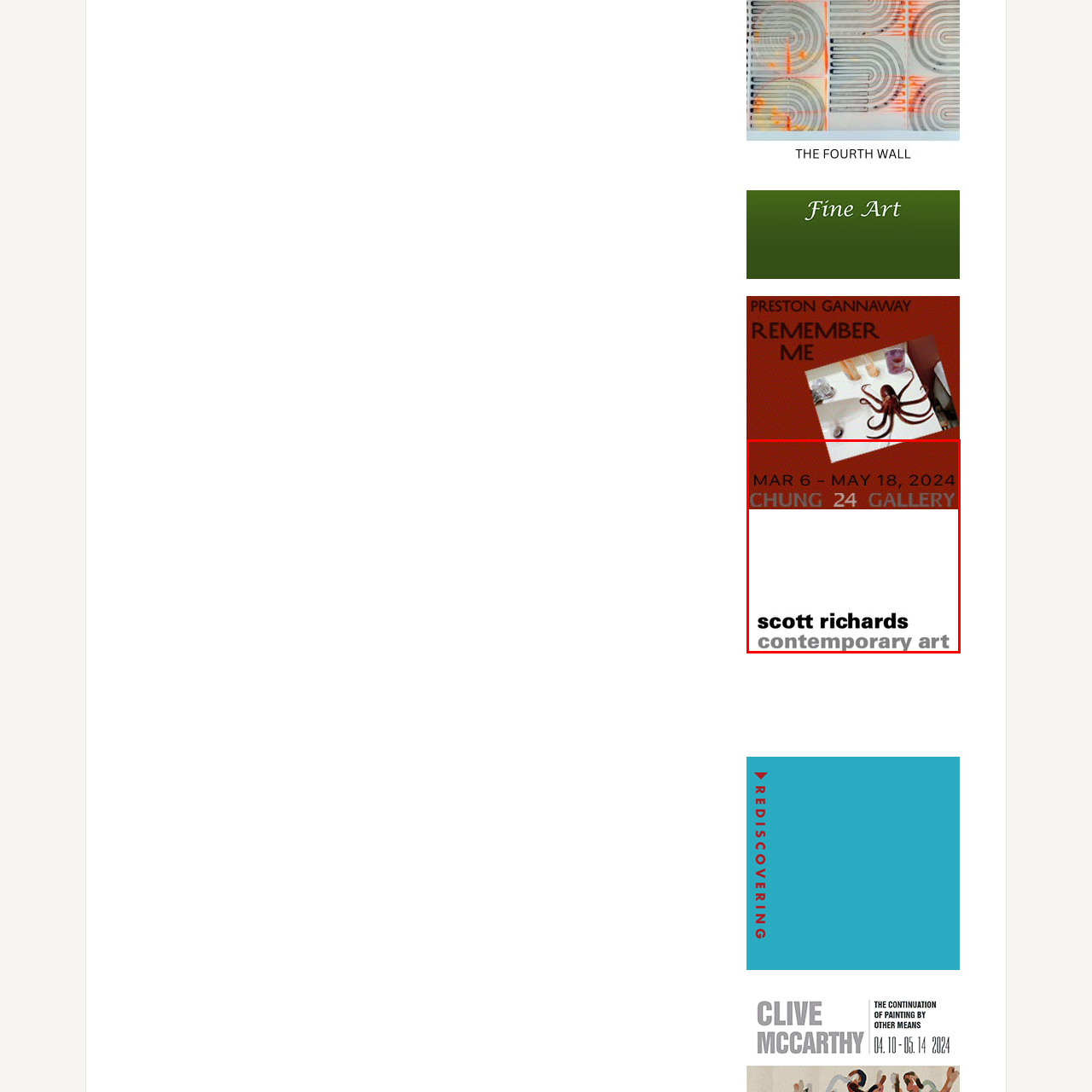Focus on the image surrounded by the red bounding box, please answer the following question using a single word or phrase: Where will the exhibition be held?

Chung 24 Gallery